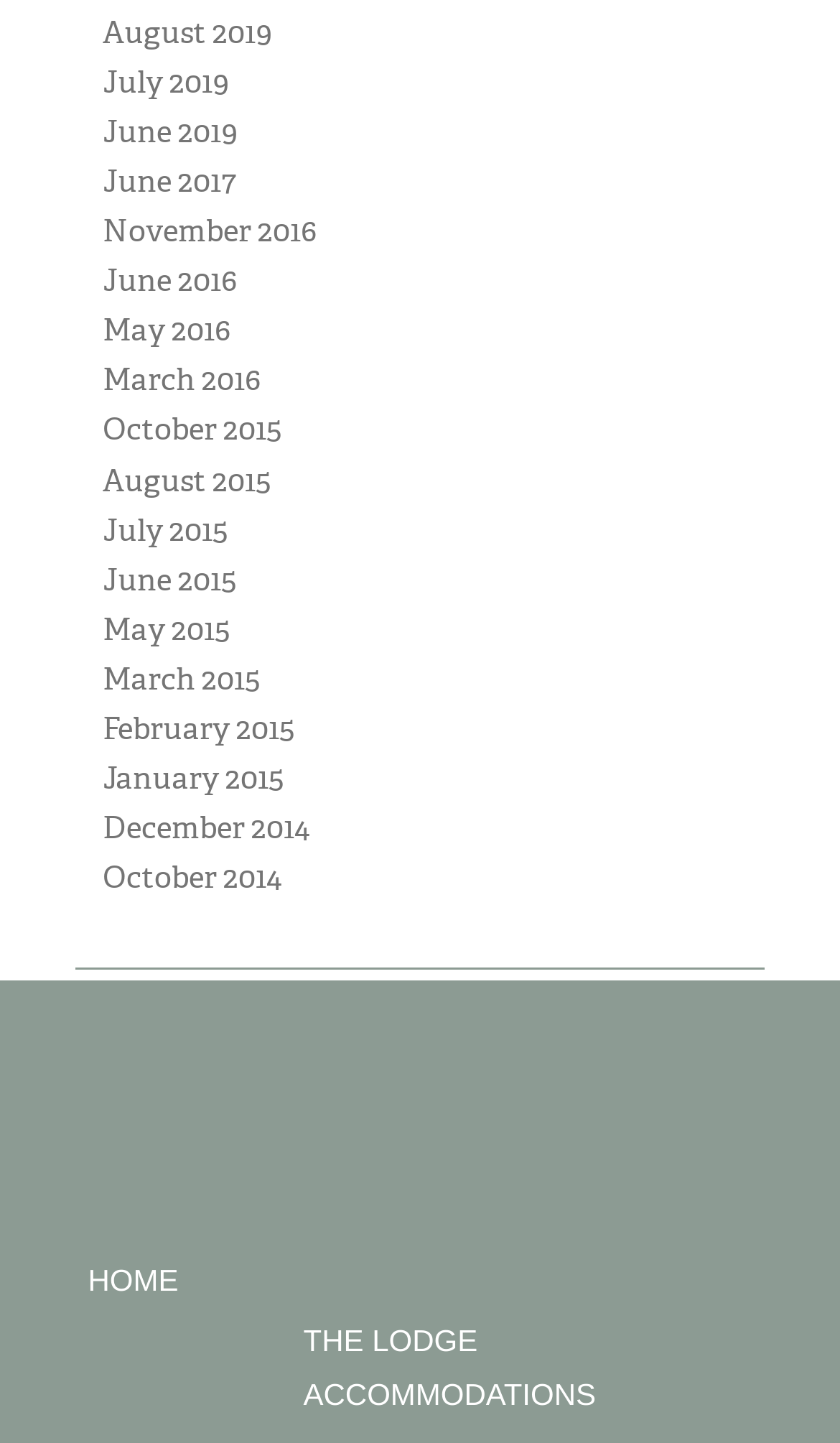Could you indicate the bounding box coordinates of the region to click in order to complete this instruction: "view ACCOMMODATIONS".

[0.361, 0.954, 0.709, 0.978]